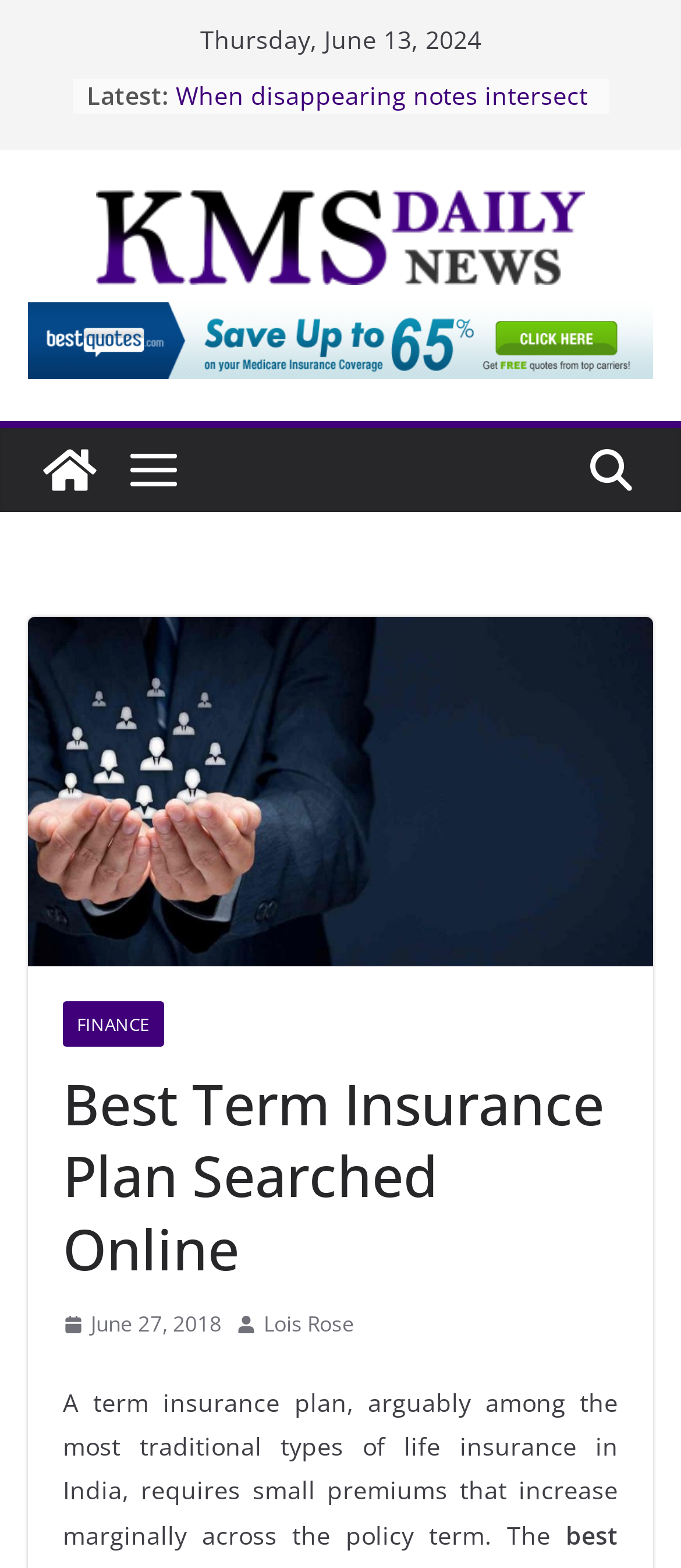What is the author of the article?
Refer to the image and answer the question using a single word or phrase.

Lois Rose